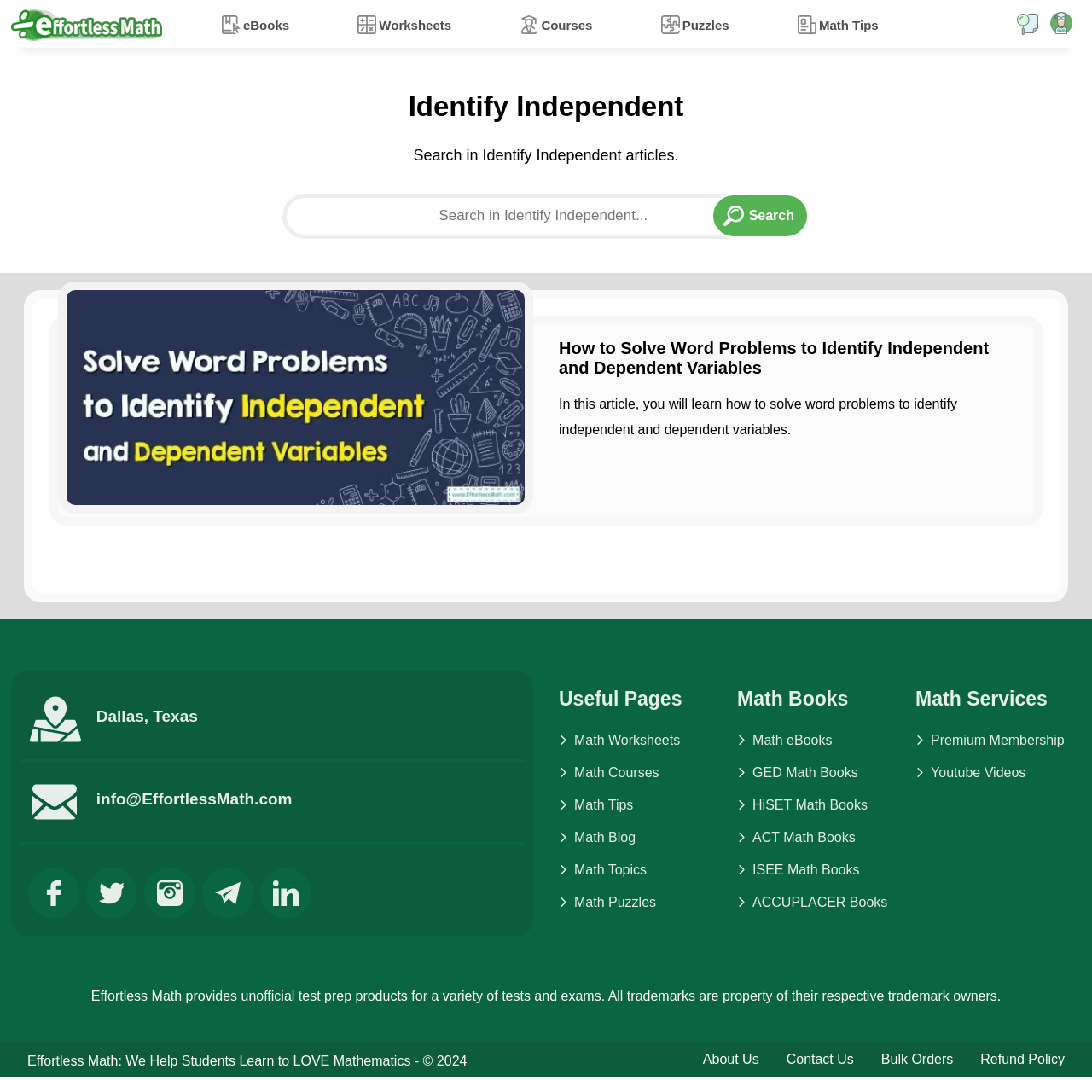Please study the image and answer the question comprehensively:
What social media platforms is this website connected to?

The website is connected to various social media platforms, including Facebook, Twitter, Instagram, Telegram, and Linkedin, which can be accessed through the links at the bottom of the page.